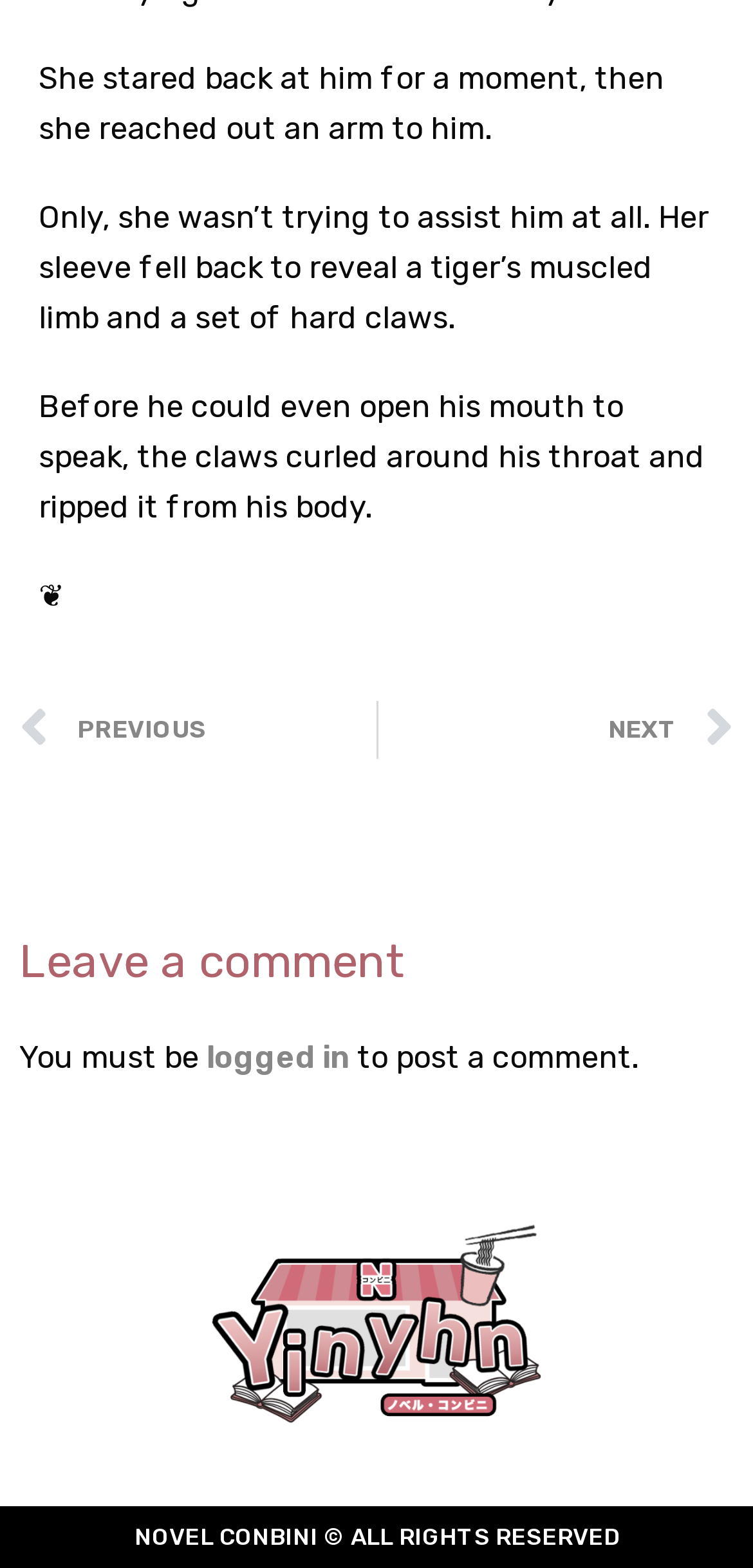Examine the screenshot and answer the question in as much detail as possible: What is the story about?

Based on the text, it appears that the story is about a woman who transforms into a tiger and attacks someone. The text describes the woman's arm turning into a tiger's limb with claws, which then rip the person's throat out.